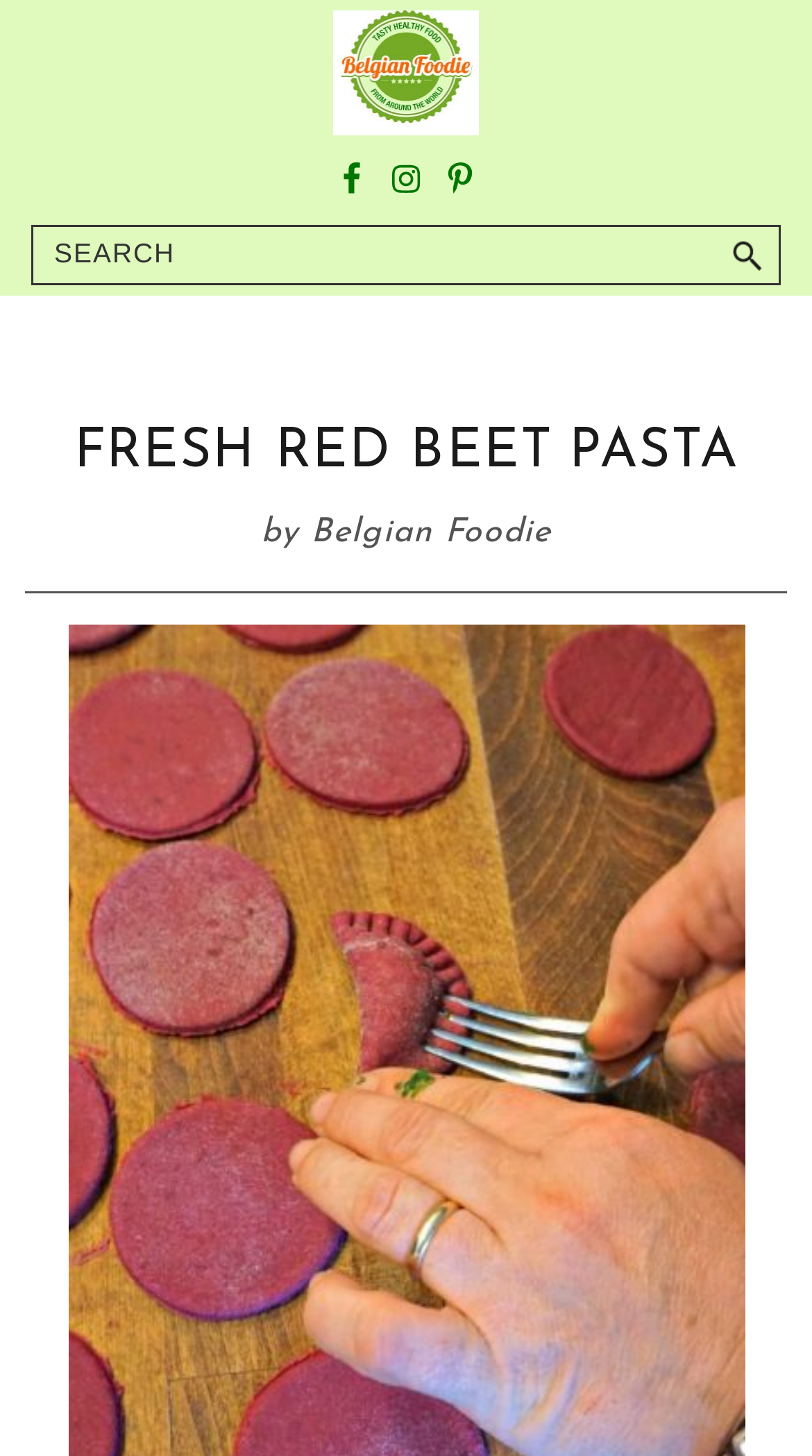Respond to the question below with a single word or phrase:
What is the logo of the website?

Belgian Foodie